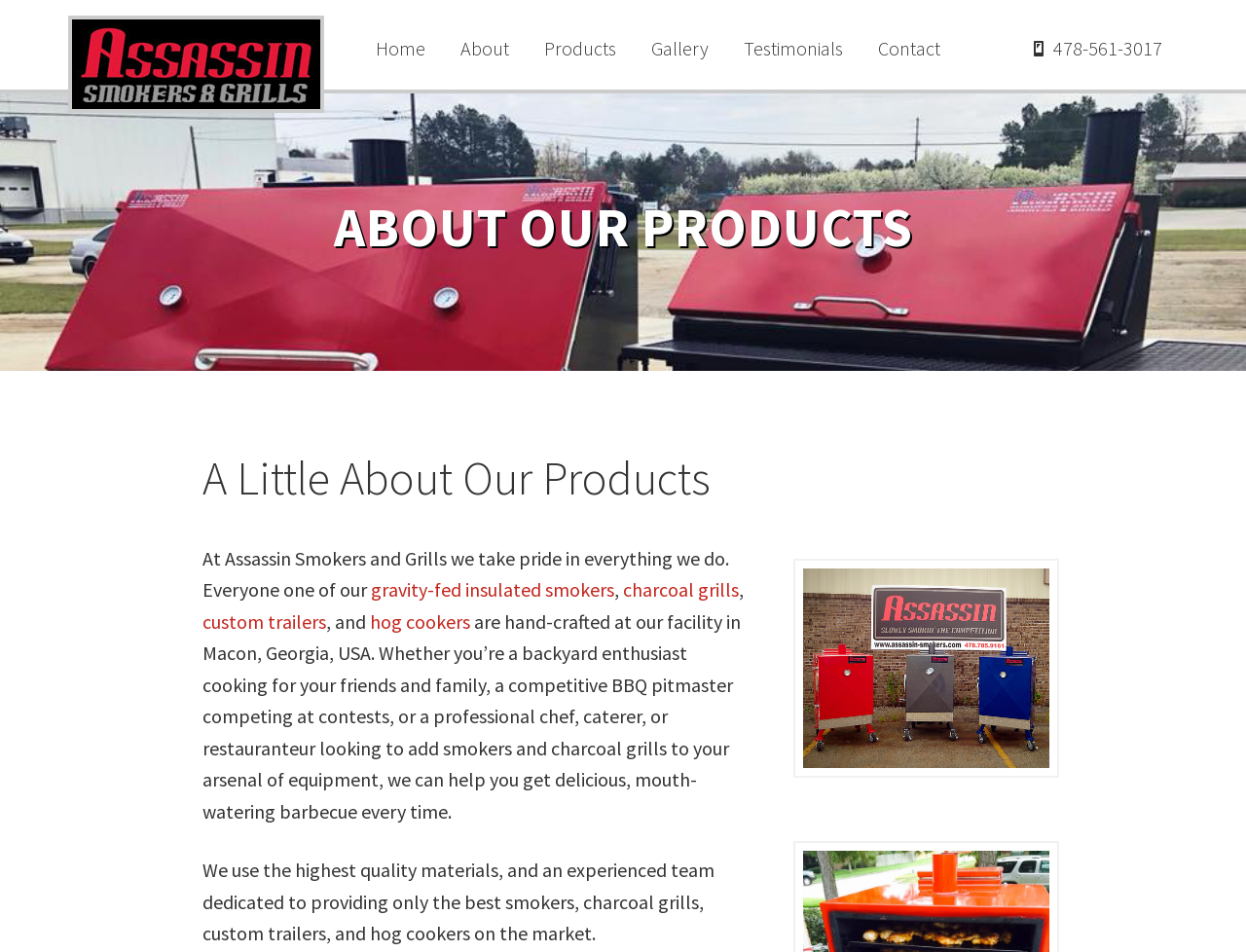Respond with a single word or phrase to the following question:
What is the quality of materials used by Assassin Smokers and Grills?

Highest quality